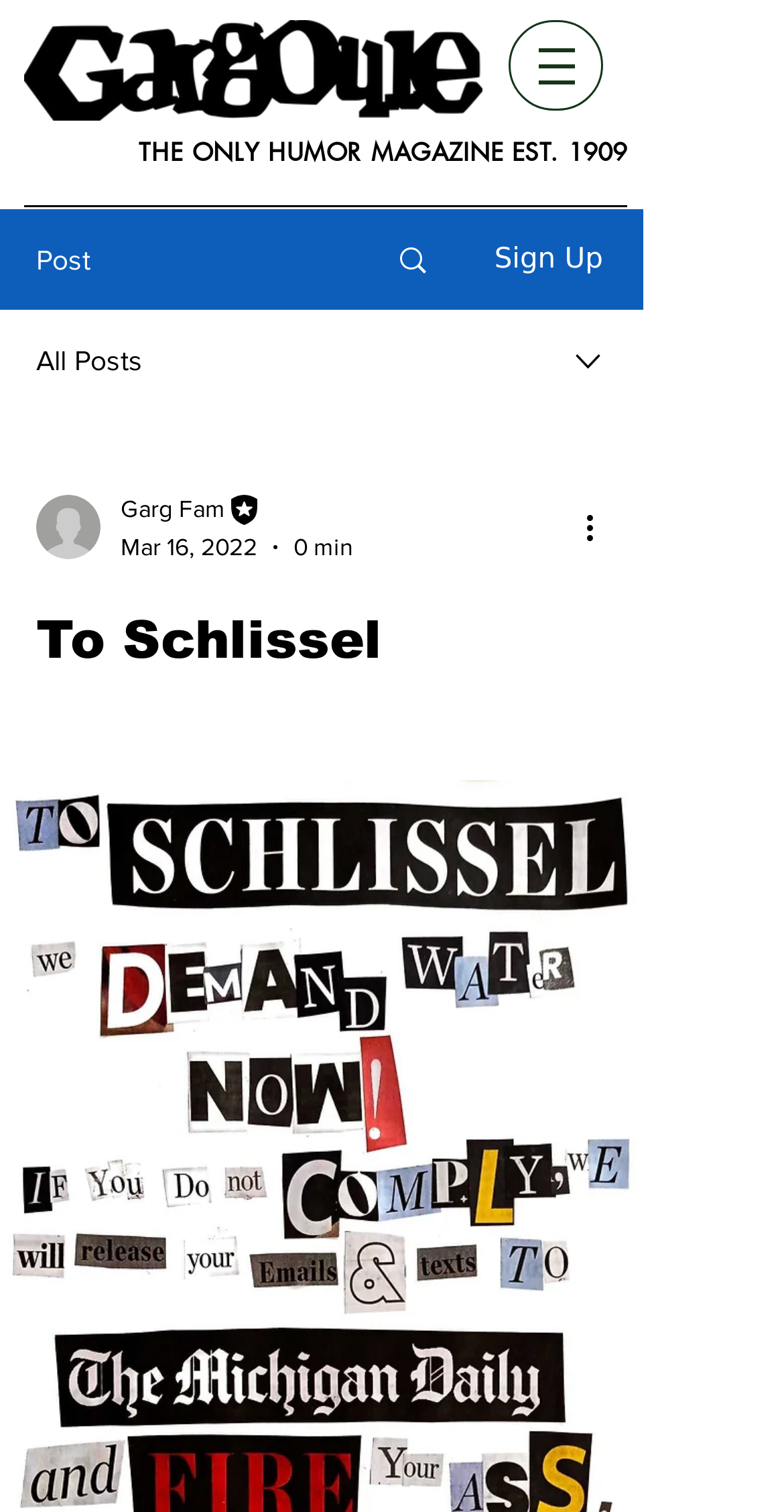Give a detailed account of the webpage's layout and content.

The webpage is titled "To Schlissel" and features a logo image of "garg_logo.png" at the top left corner. Below the logo, there is a navigation menu labeled "Site" with a button that has a popup menu. To the right of the navigation menu, there is a heading that reads "THE ONLY HUMOR MAGAZINE EST. 1909".

Below the heading, there are several elements arranged horizontally. On the left, there is a static text "Post" followed by a link with an image. To the right of the link, there is a static text "Sign Up". Further to the right, there is a static text "All Posts" accompanied by an image.

Below these elements, there is a combobox with a dropdown menu that contains several options, including "Writer's picture", "Garg Fam", "Editor", and "Mar 16, 2022". The combobox also has an image associated with each option.

At the bottom of the page, there is a heading that reads "To Schlissel" again, and a button labeled "More actions" with an image. The button is located at the bottom right corner of the page.